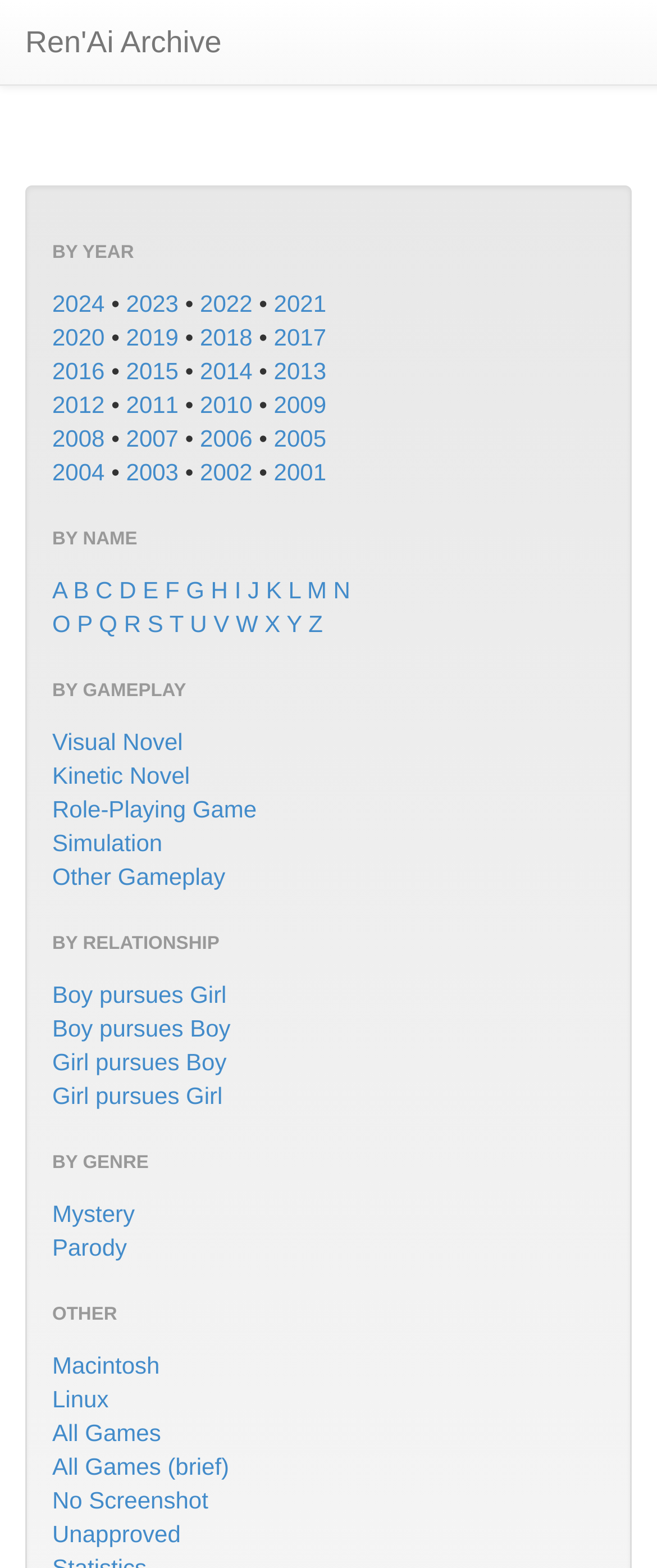Please locate the bounding box coordinates of the region I need to click to follow this instruction: "Browse games by year 2024".

[0.079, 0.185, 0.159, 0.202]